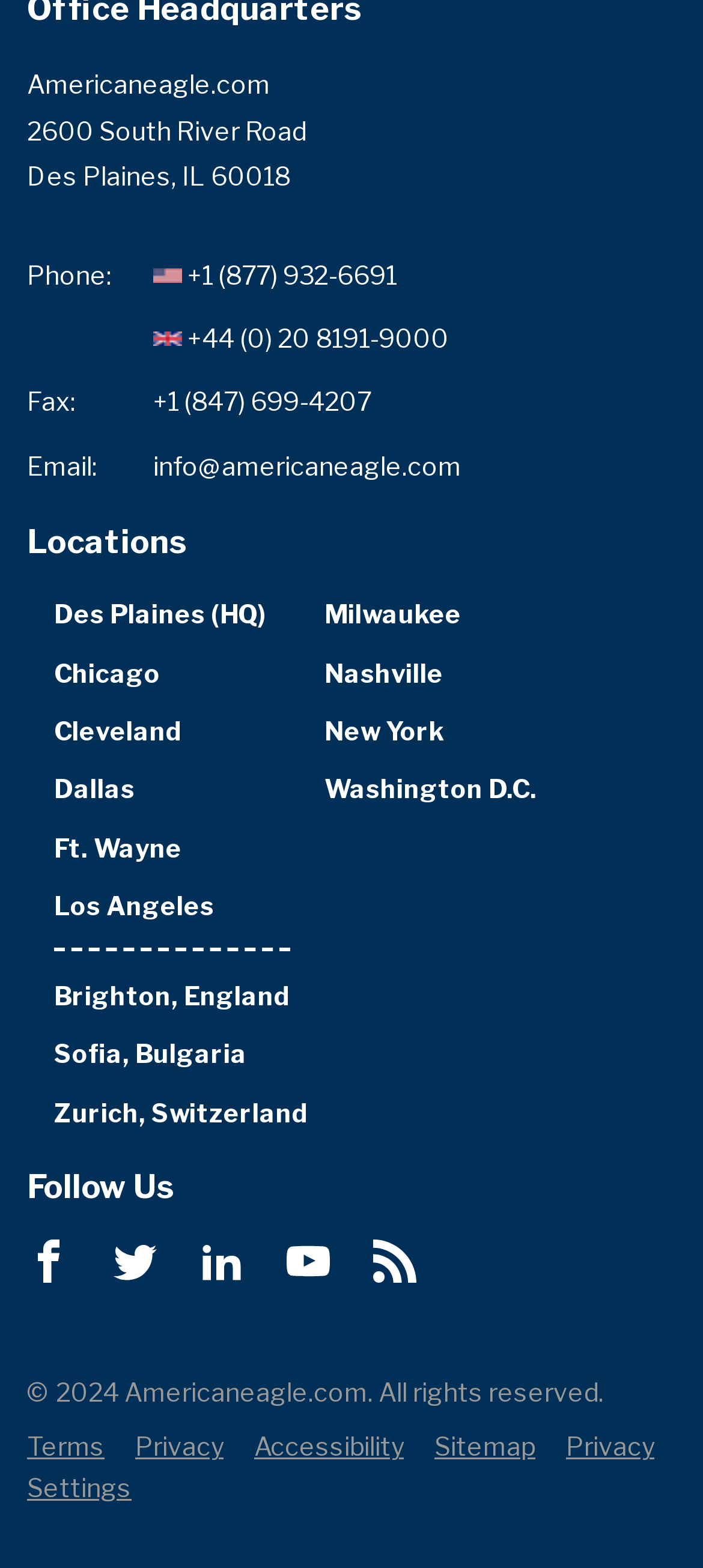Provide a single word or phrase to answer the given question: 
What is the copyright year?

2024